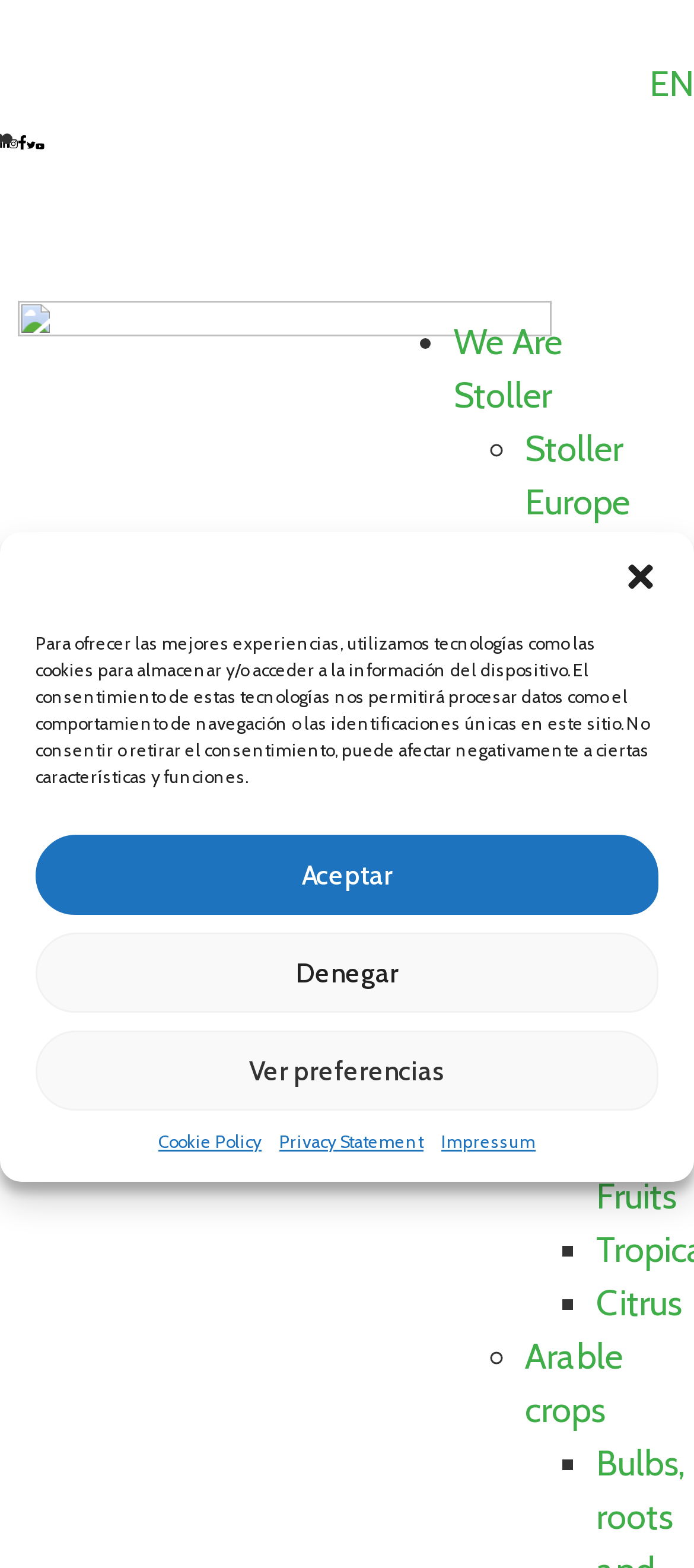Describe in detail what you see on the webpage.

This webpage appears to be the official website of Stoller Europe, a company in the agricultural sector. At the top right corner, there is a dialog box for managing cookie consent, which can be closed by clicking the "close-dialog" button. Below the dialog box, there are three buttons: "Aceptar", "Denegar", and "Ver preferencias" for users to manage their cookie preferences. Additionally, there are three links: "Cookie Policy", "Privacy Statement", and "Impressum" at the bottom of the dialog box.

On the top right side of the page, there are two language options: "EN" and "ES". Below these options, there are several social media links represented by icons.

The main content of the webpage is divided into sections. The first section has a title "We are the first Spanish company in the agricultural sector certified as a Great Place to Work!" and is followed by a list of links to different sections of the website, including "We Are Stoller", "Stoller Europe", and "Stoller Group". These links are separated by list markers "•" and "◦".

The next section appears to be a menu with links to different categories of crops, including "Crops", "Orchards", "Shell fruits", "Pome fruits", "Stone Fruits", "Citrus", and "Arable crops". These links are also separated by list markers "•", "◦", and "■".